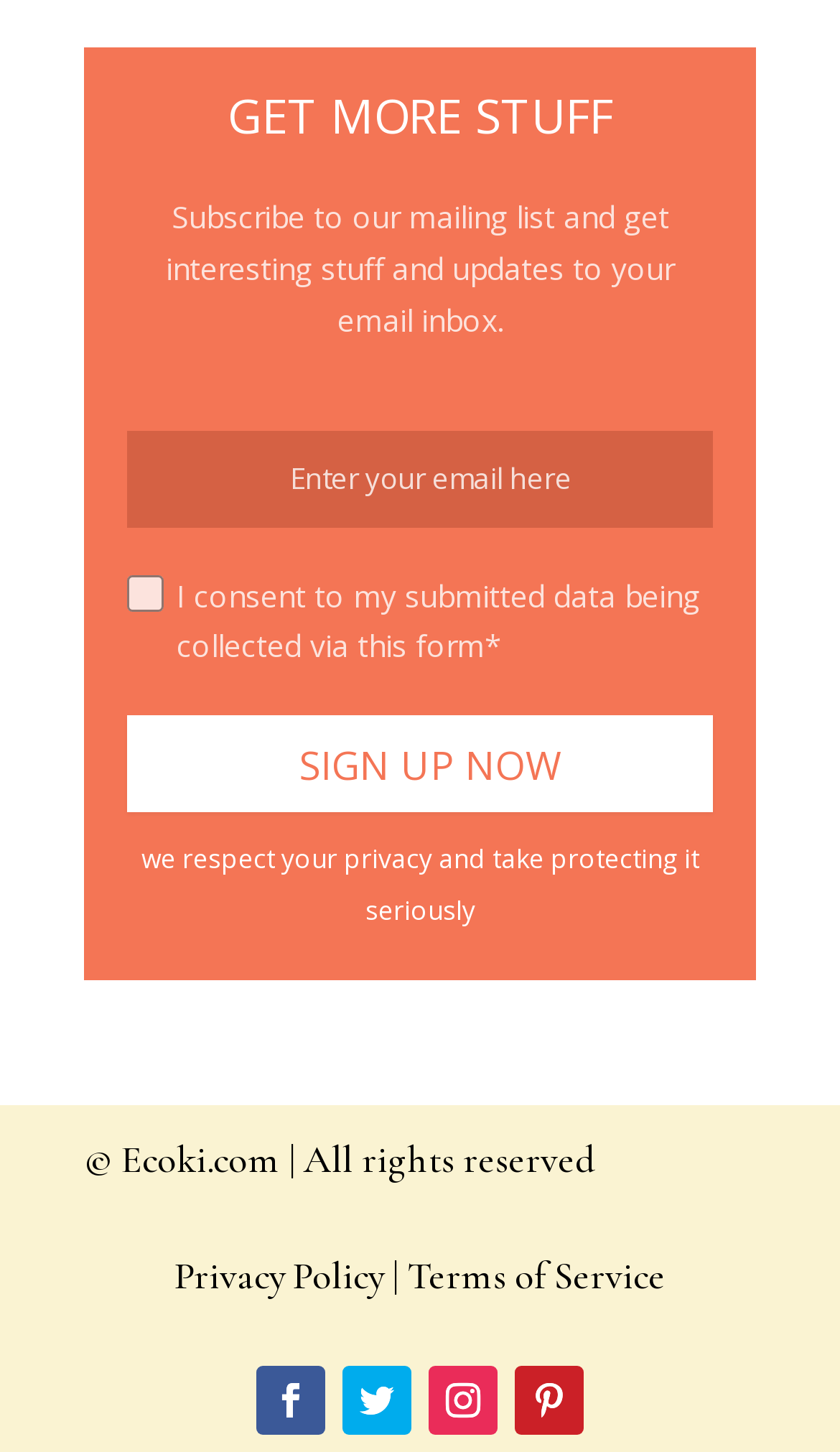Please identify the bounding box coordinates of the region to click in order to complete the given instruction: "Read the Privacy Policy". The coordinates should be four float numbers between 0 and 1, i.e., [left, top, right, bottom].

[0.208, 0.861, 0.456, 0.894]